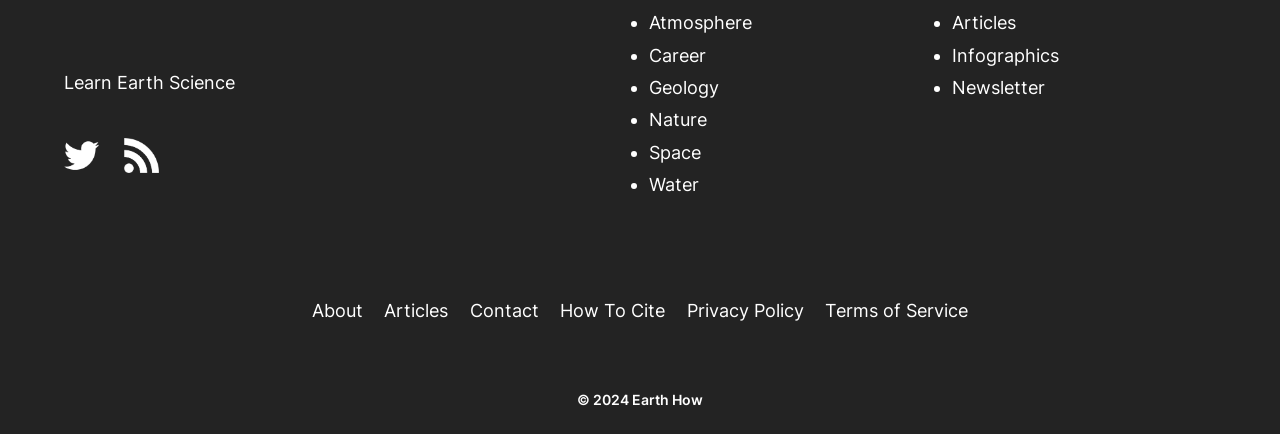Identify the bounding box for the UI element that is described as follows: "Terms of Service".

[0.636, 0.665, 0.765, 0.773]